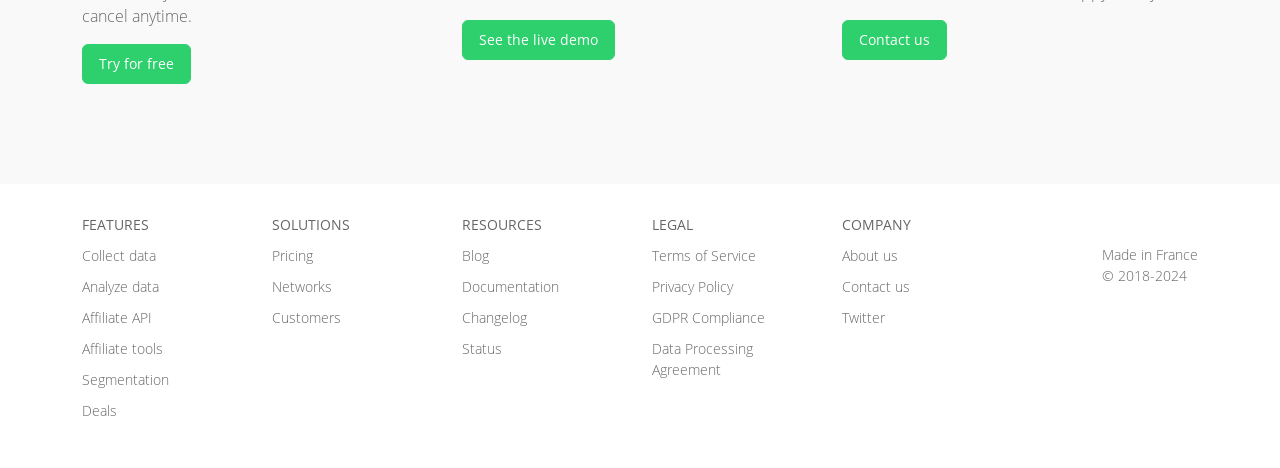Use the details in the image to answer the question thoroughly: 
What is the company's country of origin?

The company's country of origin is France, as indicated by the text 'Made in France' located at the bottom-right section of the webpage.